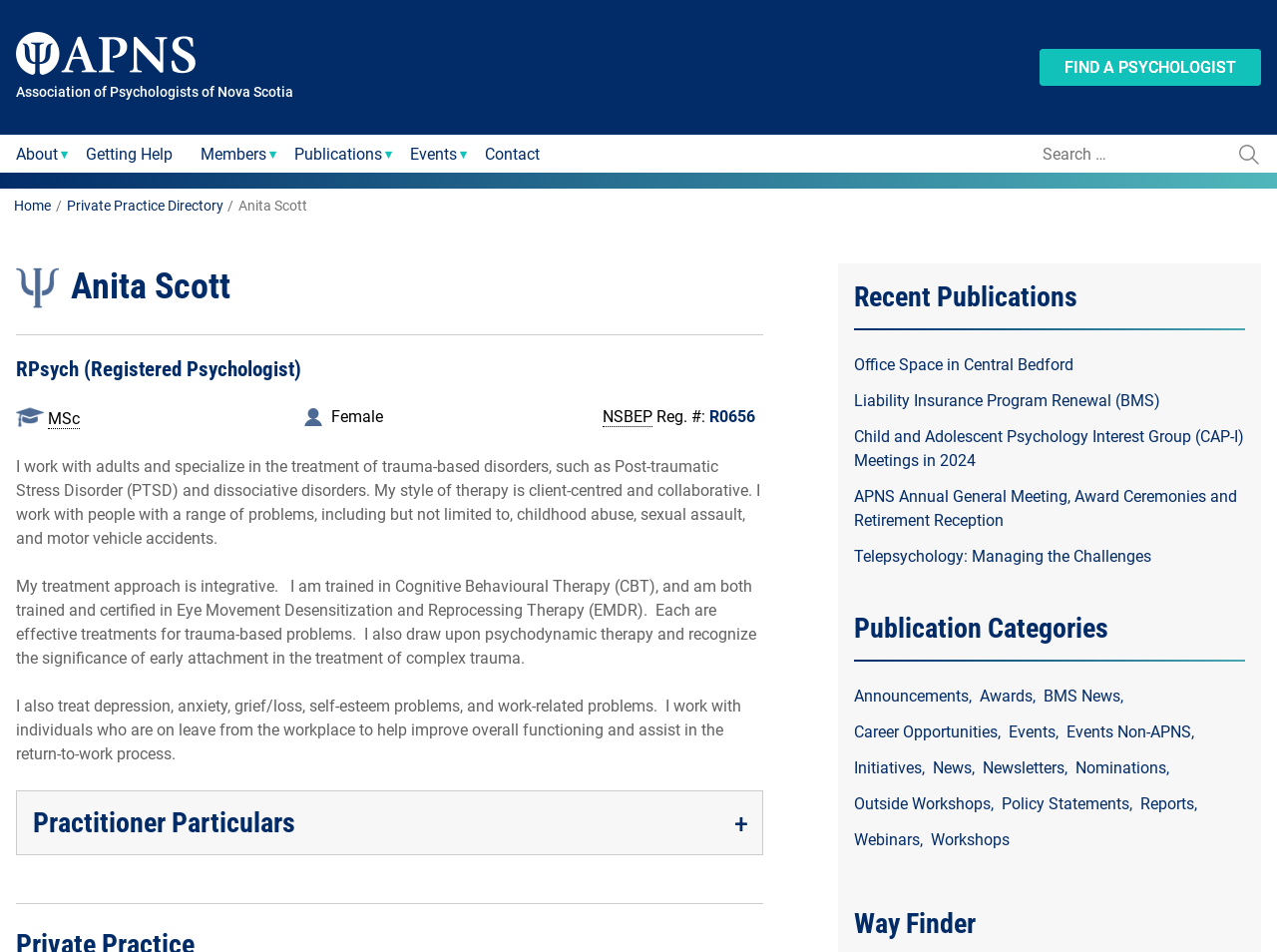How many links are there in the 'Publication Categories' section?
Using the image, give a concise answer in the form of a single word or short phrase.

12